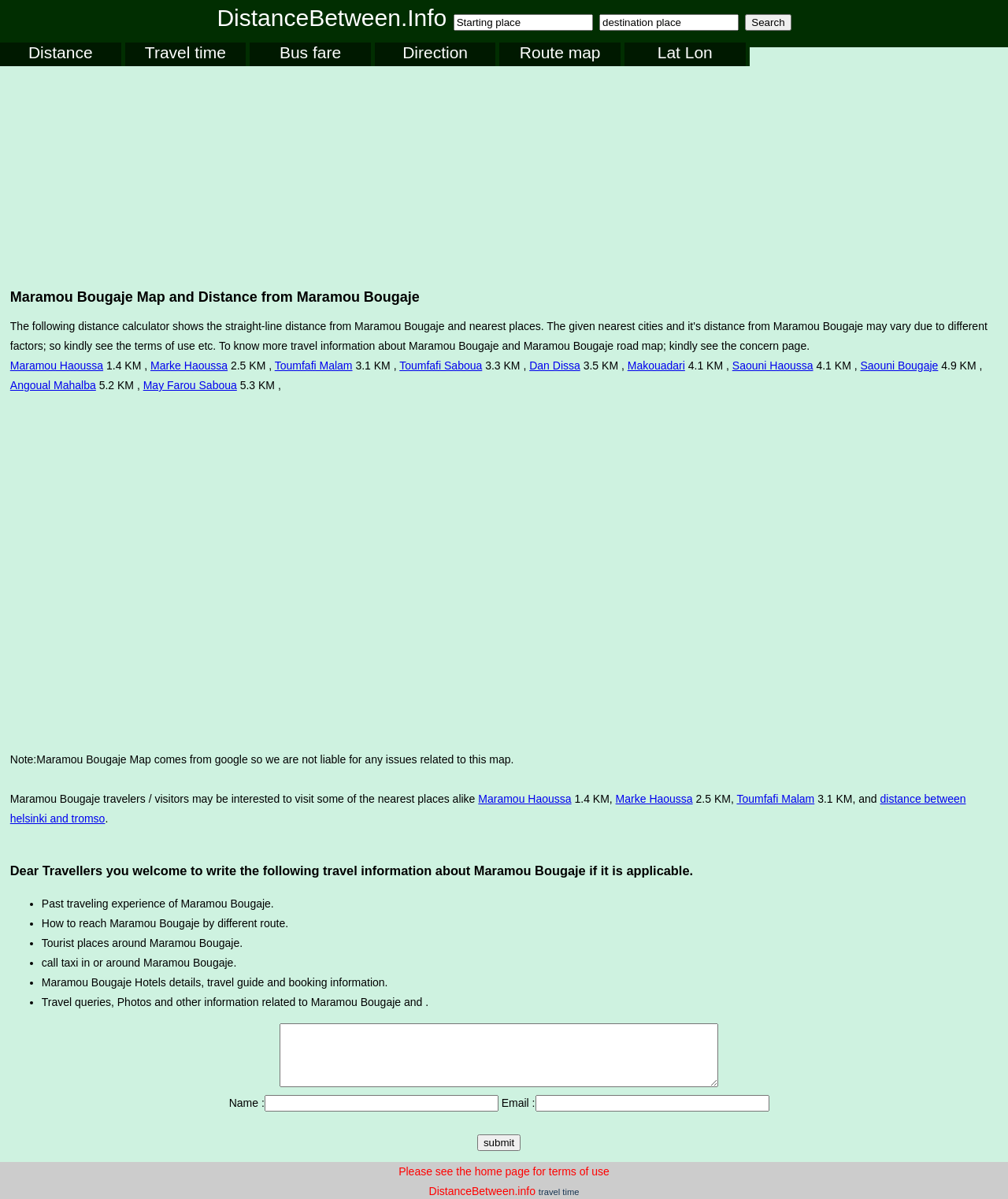Identify and generate the primary title of the webpage.

Maramou Bougaje Map and Distance from Maramou Bougaje